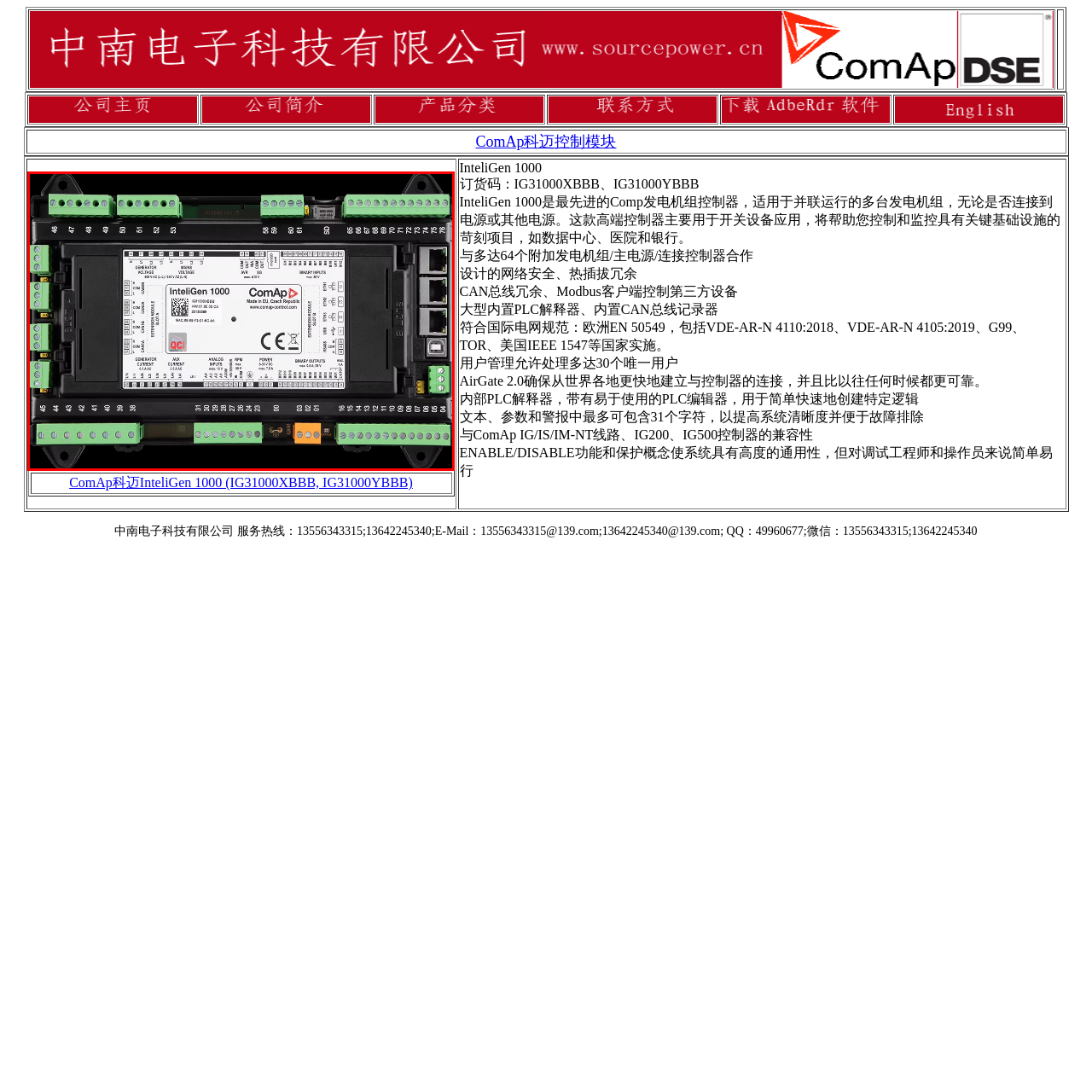What feature does the InteliGen 1000 have for redundancy?
Inspect the image surrounded by the red bounding box and answer the question using a single word or a short phrase.

Hot-swappable